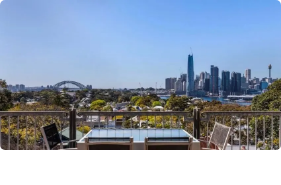What type of table is in the foreground?
Look at the screenshot and respond with one word or a short phrase.

Glass-topped